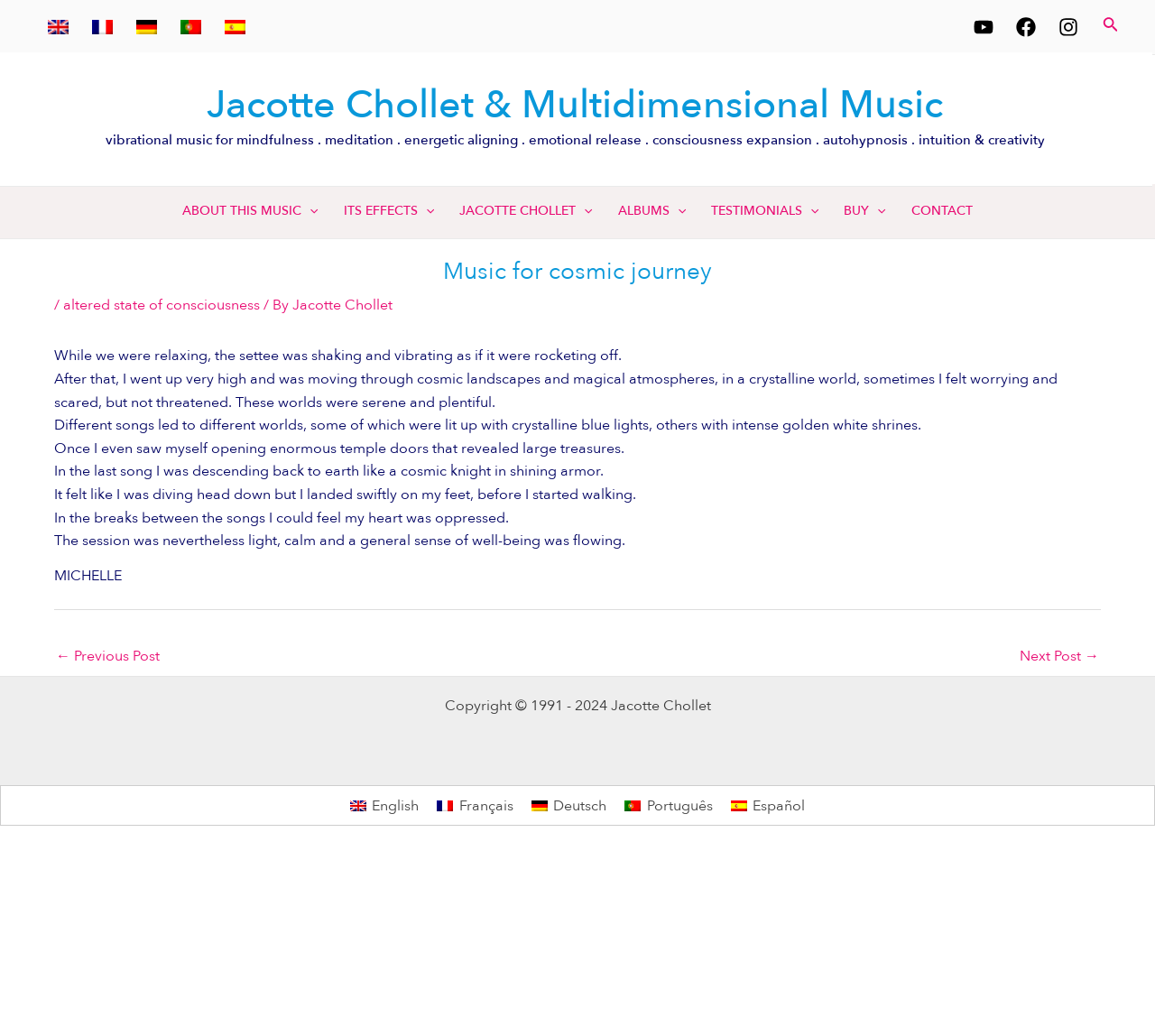What is the name of the music artist?
Please provide a detailed and thorough answer to the question.

I found the answer by looking at the header section of the webpage, where it says 'Music for cosmic journey - Jacotte Chollet & Multidimensional Music'. The name 'Jacotte Chollet' is mentioned as the artist.